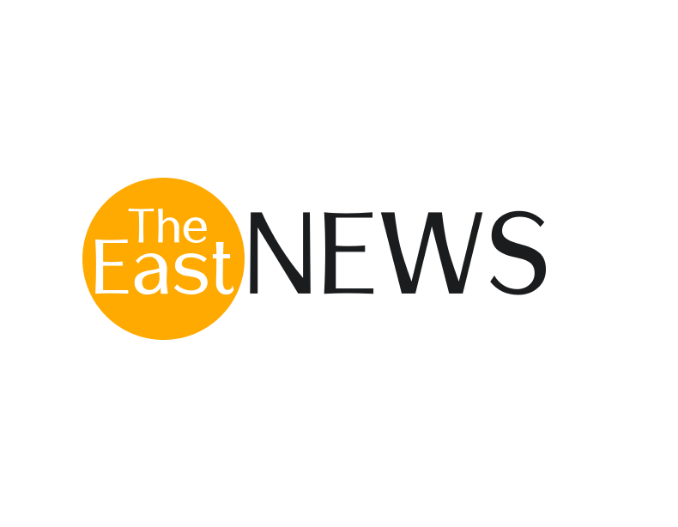What is the purpose of 'The EastNEWS'?
Respond with a short answer, either a single word or a phrase, based on the image.

To deliver insightful news